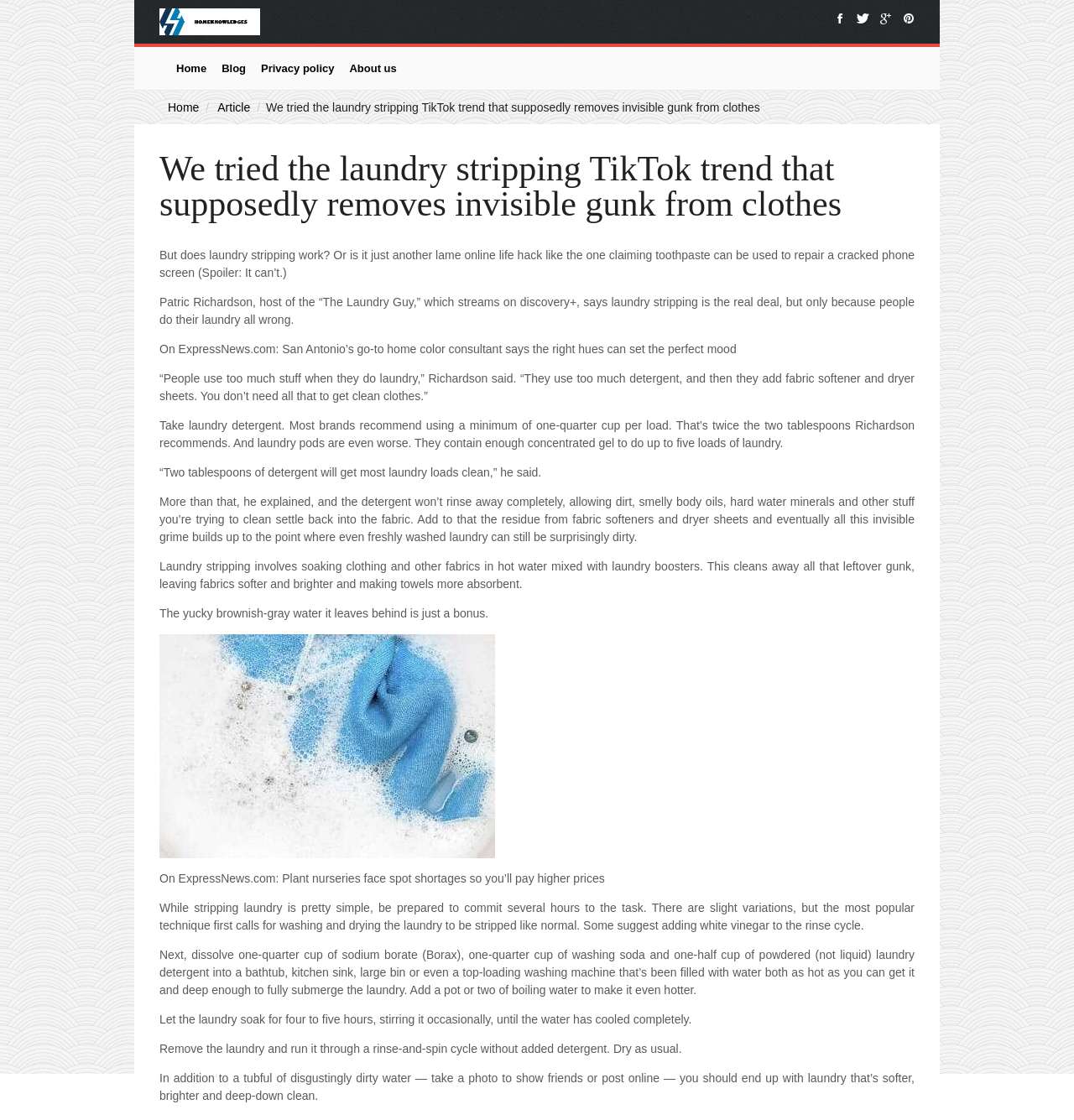Provide a short answer using a single word or phrase for the following question: 
What is the purpose of laundry stripping?

To remove invisible gunk